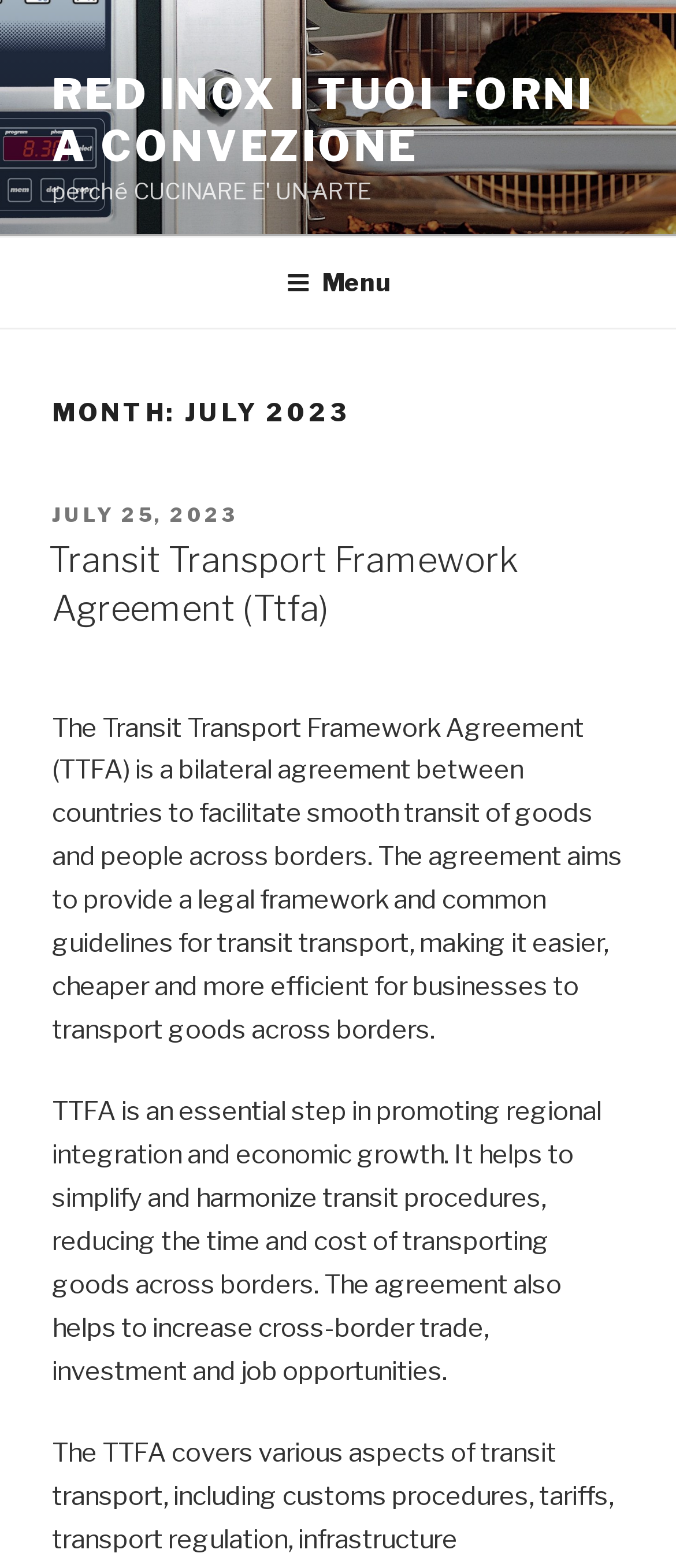When was the latest article posted?
Using the visual information from the image, give a one-word or short-phrase answer.

July 25, 2023